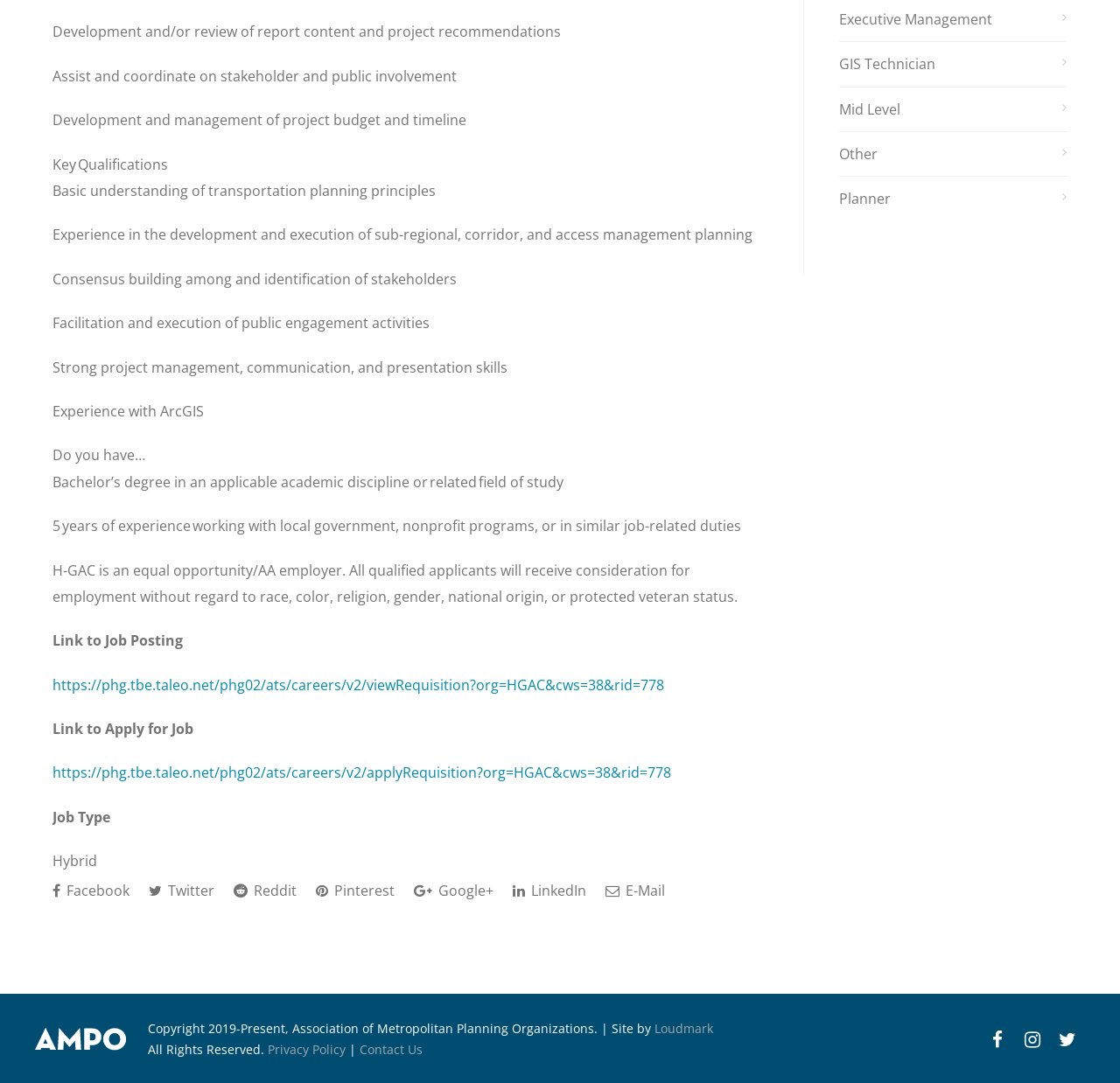Calculate the bounding box coordinates of the UI element given the description: "title="Facebook"".

[0.875, 0.943, 0.906, 0.975]